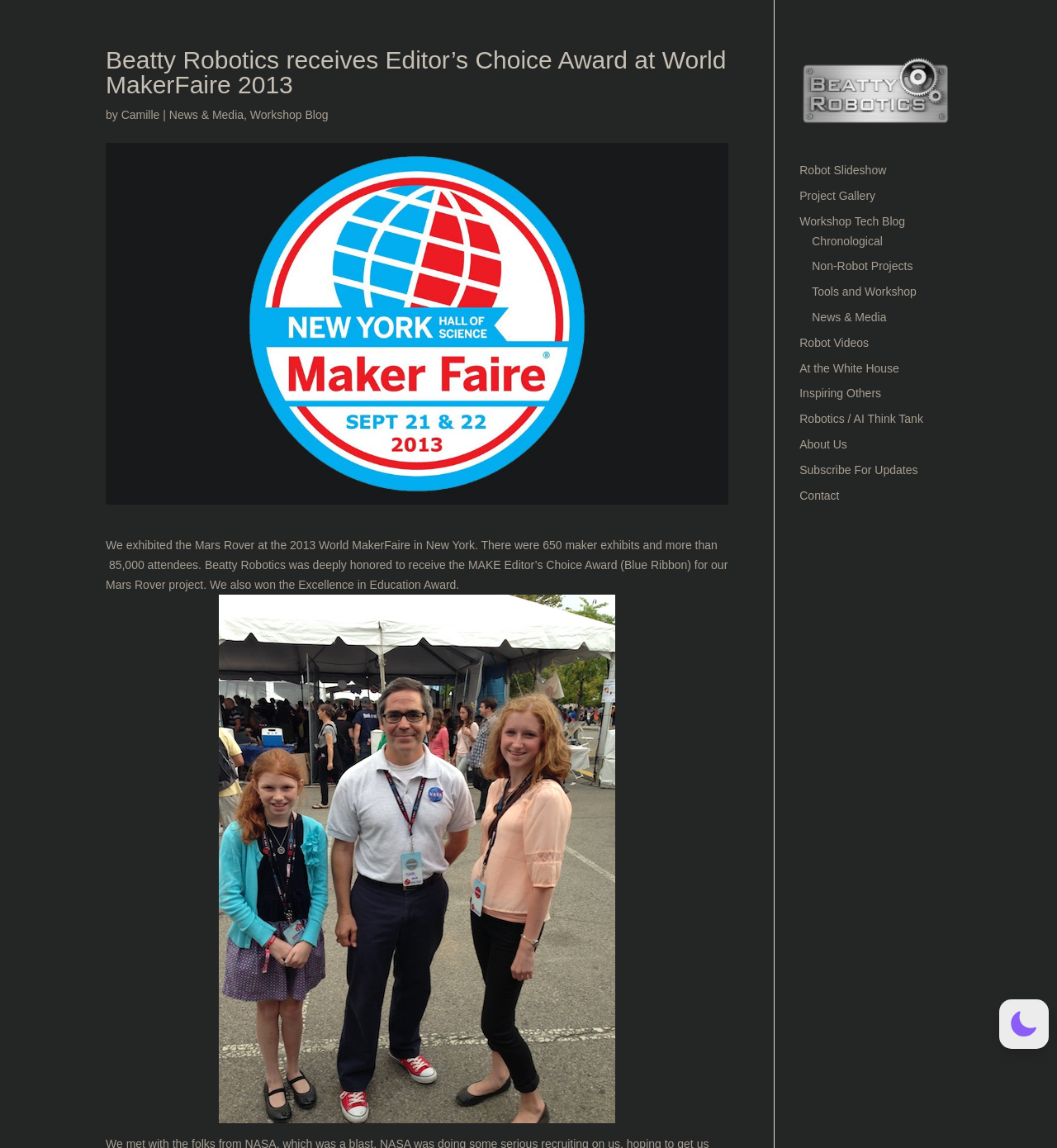How many attendees were there at the 2013 World MakerFaire?
Give a one-word or short phrase answer based on the image.

85,000